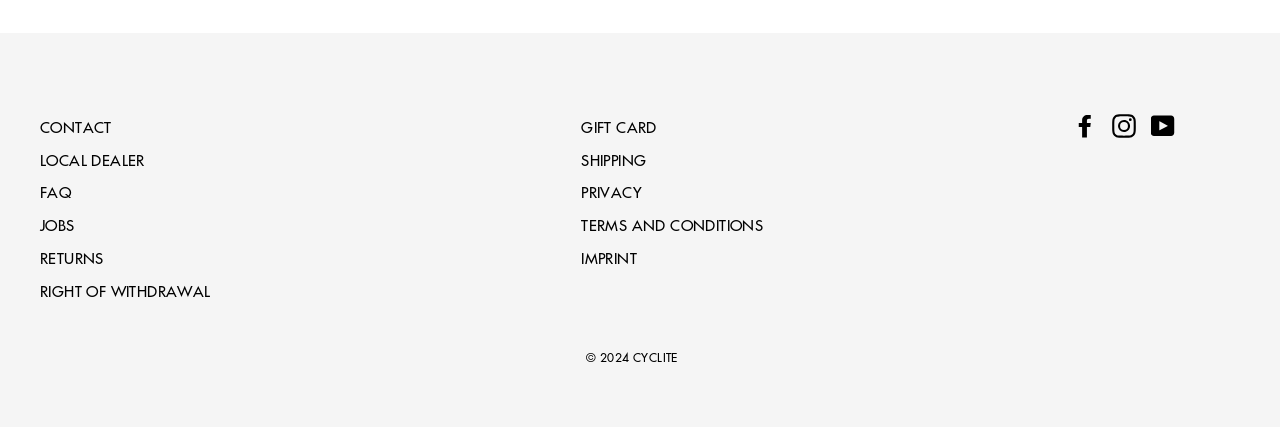Locate the bounding box coordinates of the element I should click to achieve the following instruction: "visit local dealer".

[0.031, 0.341, 0.431, 0.409]